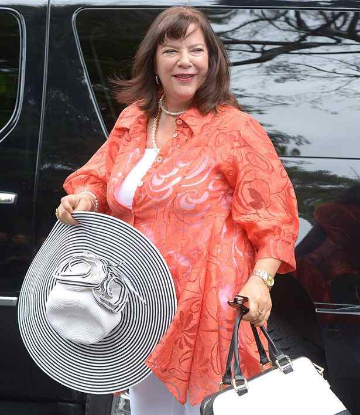What is the dominant color of Karen's blouse?
Using the visual information, respond with a single word or phrase.

Orange